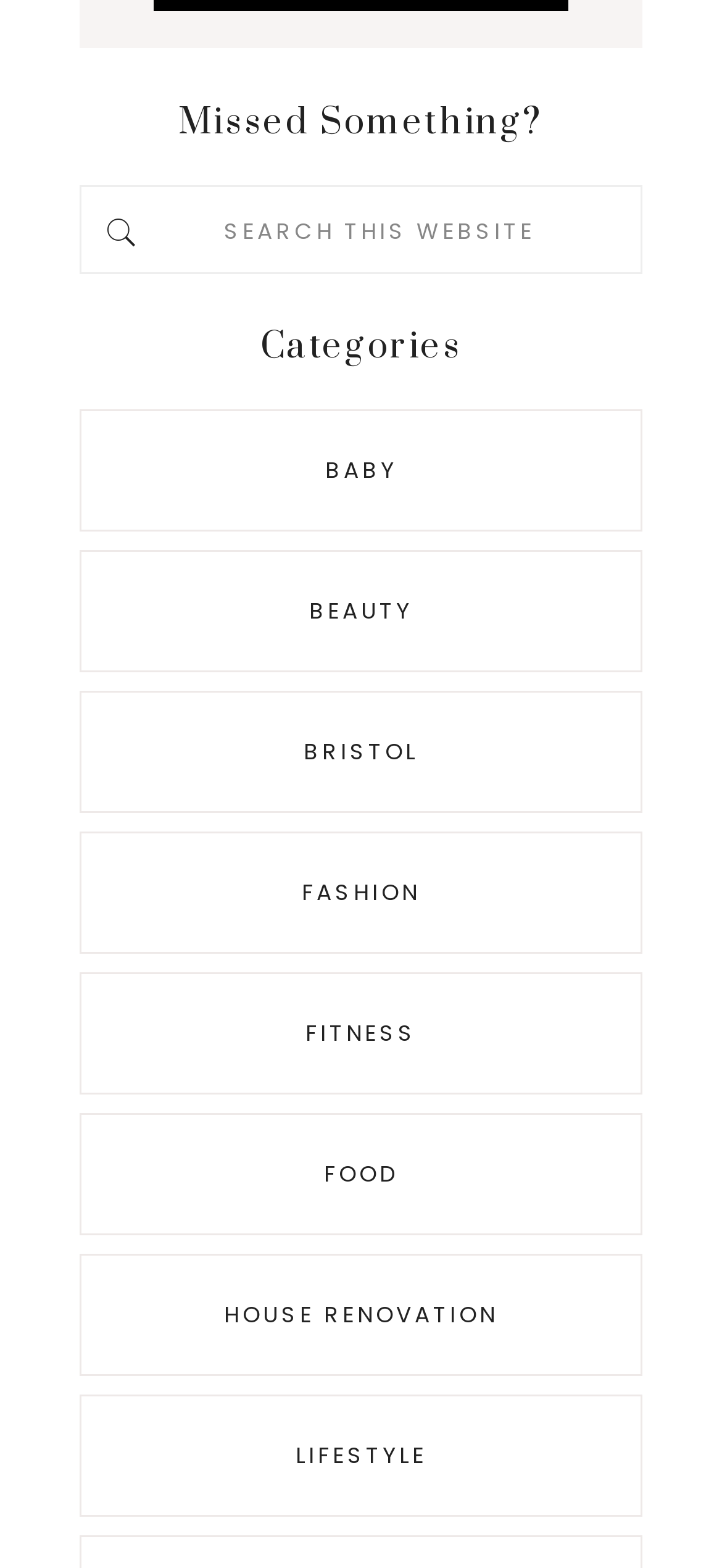Please locate the bounding box coordinates of the region I need to click to follow this instruction: "Search this website".

[0.111, 0.118, 0.889, 0.175]